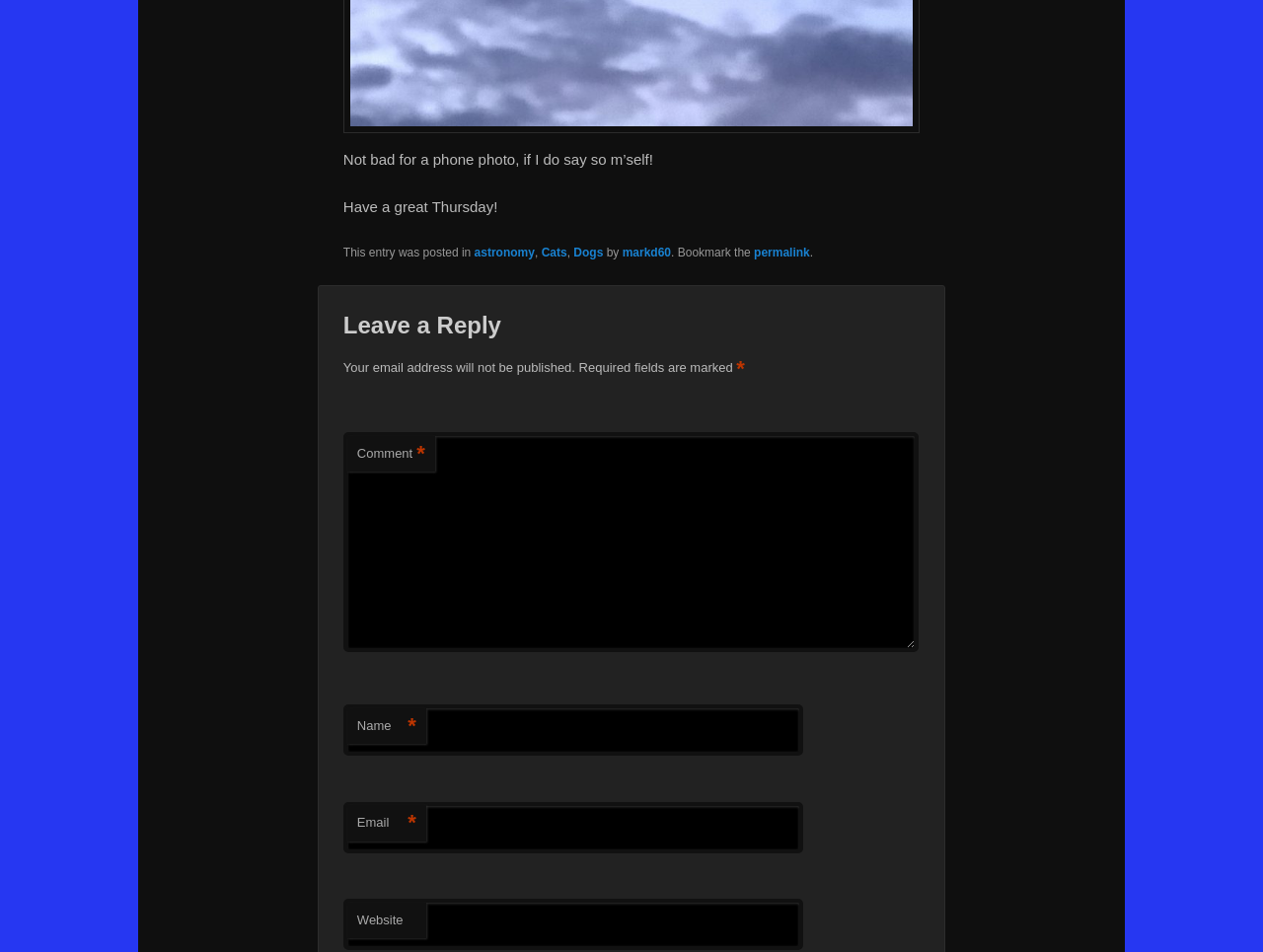Please specify the bounding box coordinates of the clickable region necessary for completing the following instruction: "Enter a comment". The coordinates must consist of four float numbers between 0 and 1, i.e., [left, top, right, bottom].

[0.272, 0.454, 0.727, 0.685]